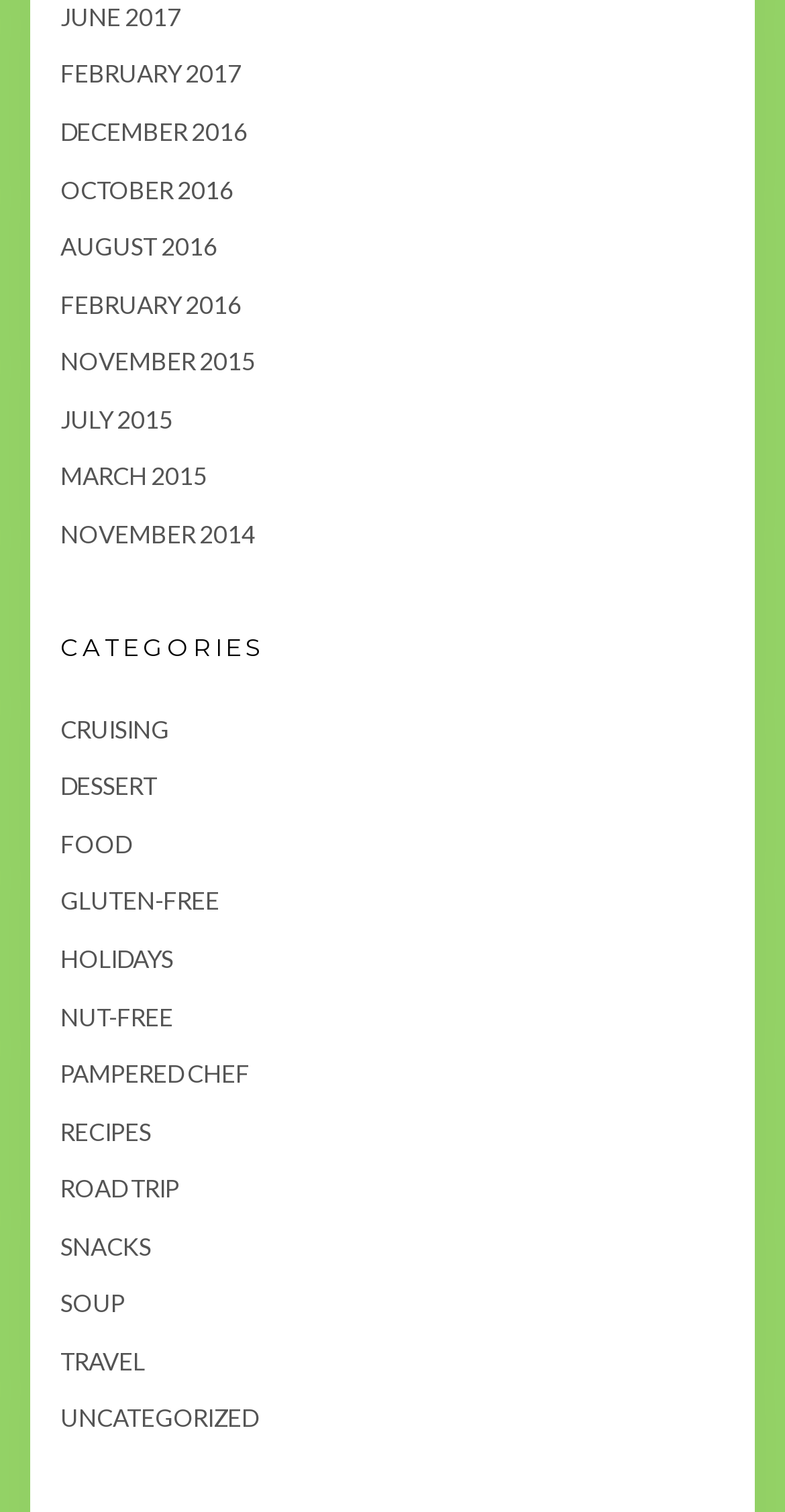How many months are listed in 2017?
Using the information from the image, provide a comprehensive answer to the question.

I looked at the list of links at the top of the page and found that only one month, June, is listed in 2017.